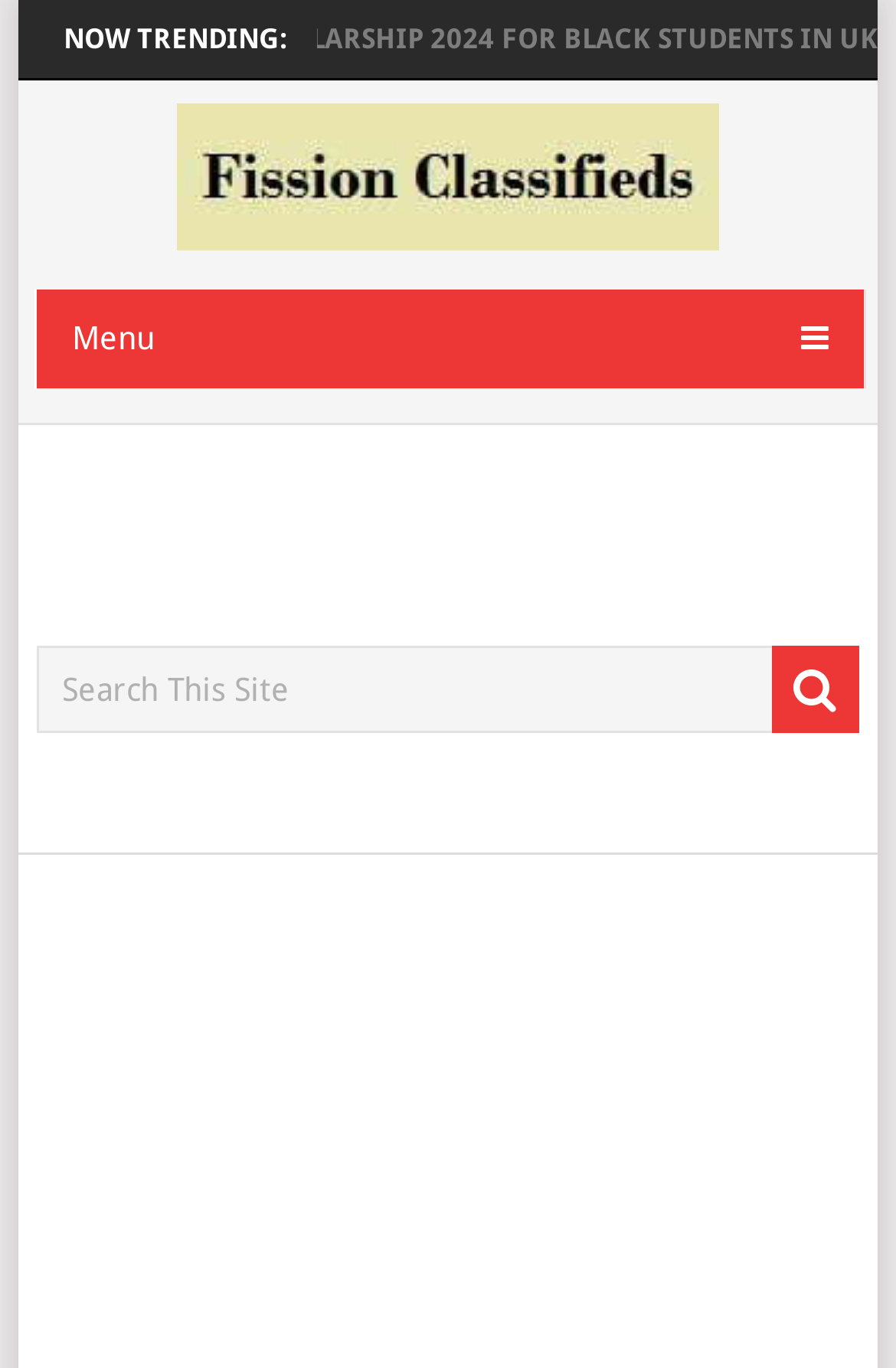Locate the bounding box of the UI element defined by this description: "aria-label="Advertisement" name="aswift_1" title="Advertisement"". The coordinates should be given as four float numbers between 0 and 1, formatted as [left, top, right, bottom].

[0.041, 0.351, 0.998, 0.435]